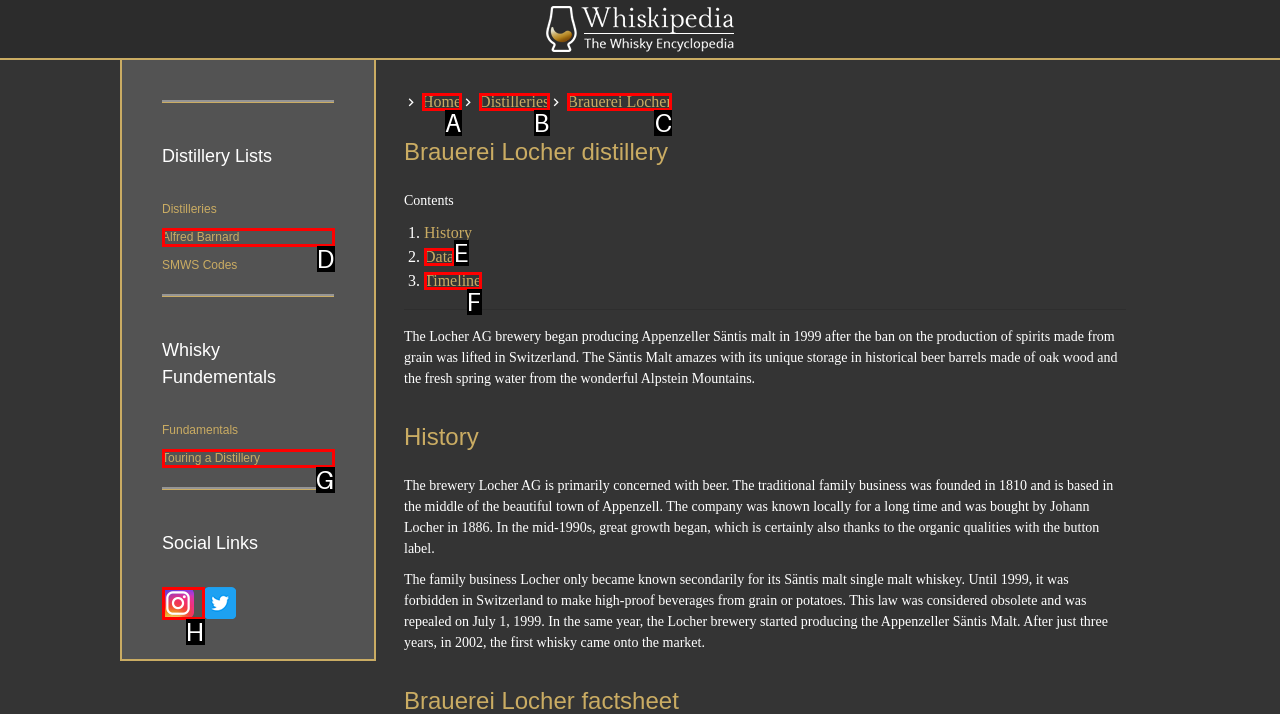Given the description: Touring a Distillery, select the HTML element that matches it best. Reply with the letter of the chosen option directly.

G